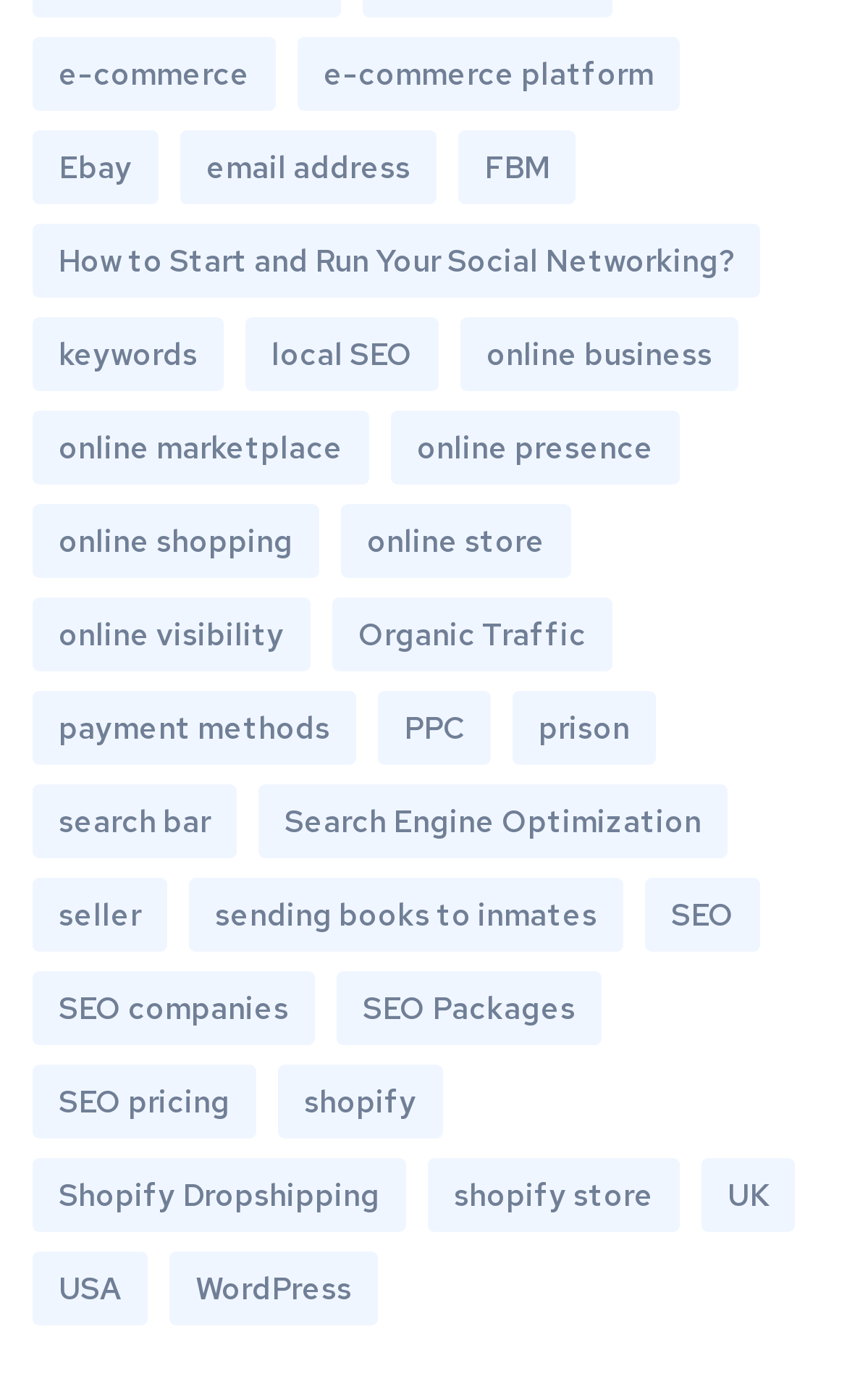Determine the bounding box coordinates of the region I should click to achieve the following instruction: "Check out 'Ebay' related content". Ensure the bounding box coordinates are four float numbers between 0 and 1, i.e., [left, top, right, bottom].

[0.038, 0.092, 0.187, 0.145]